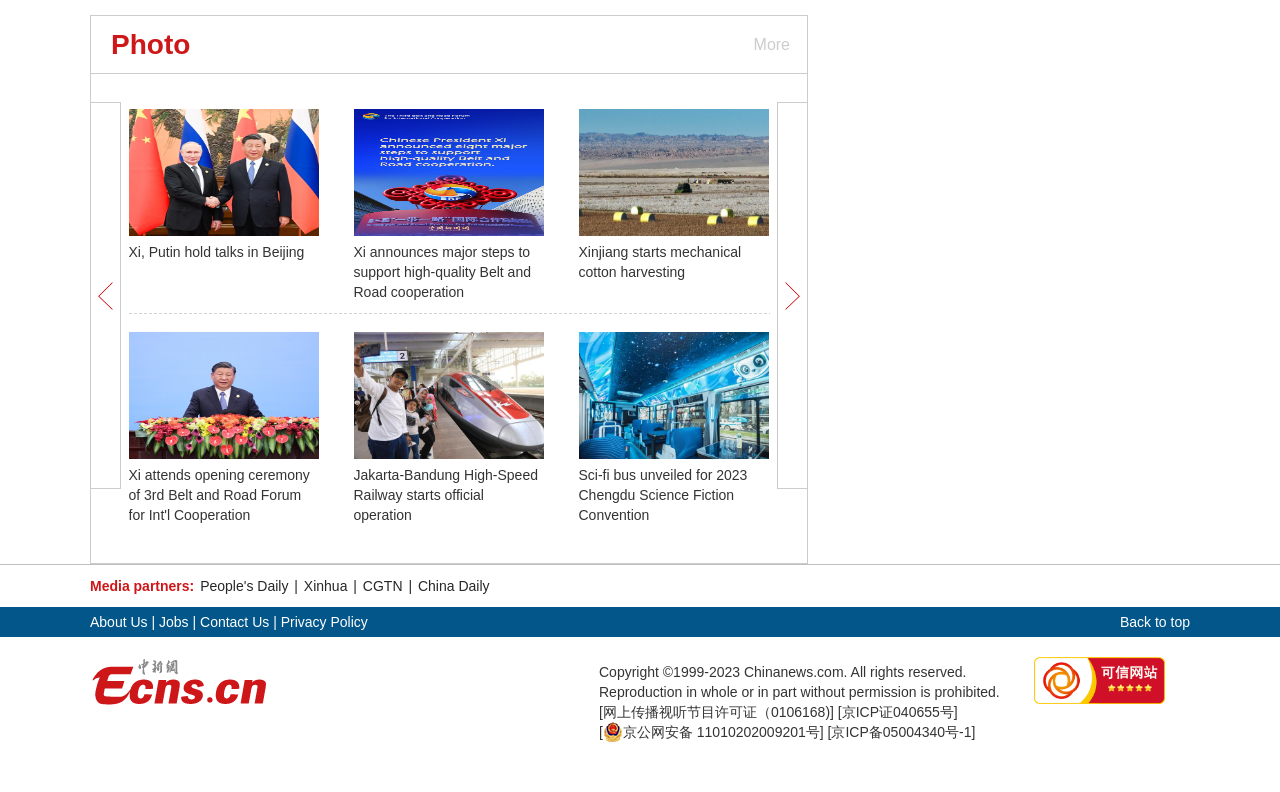Find the bounding box coordinates of the clickable area required to complete the following action: "View photo of 'Xi announces major steps to support high-quality Belt and Road cooperation'".

[0.276, 0.138, 0.425, 0.298]